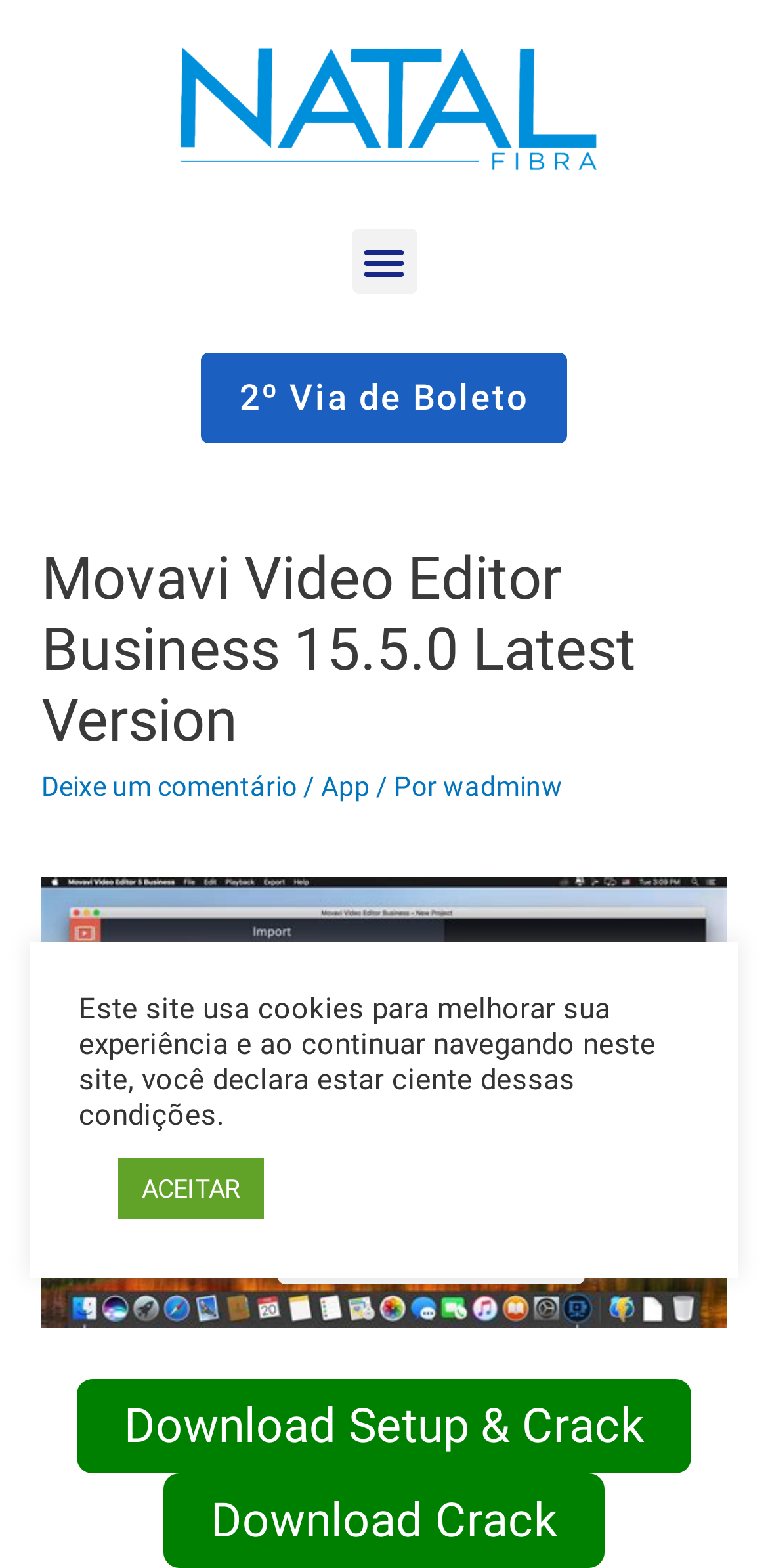Provide a brief response to the question below using a single word or phrase: 
How many download buttons are available?

2